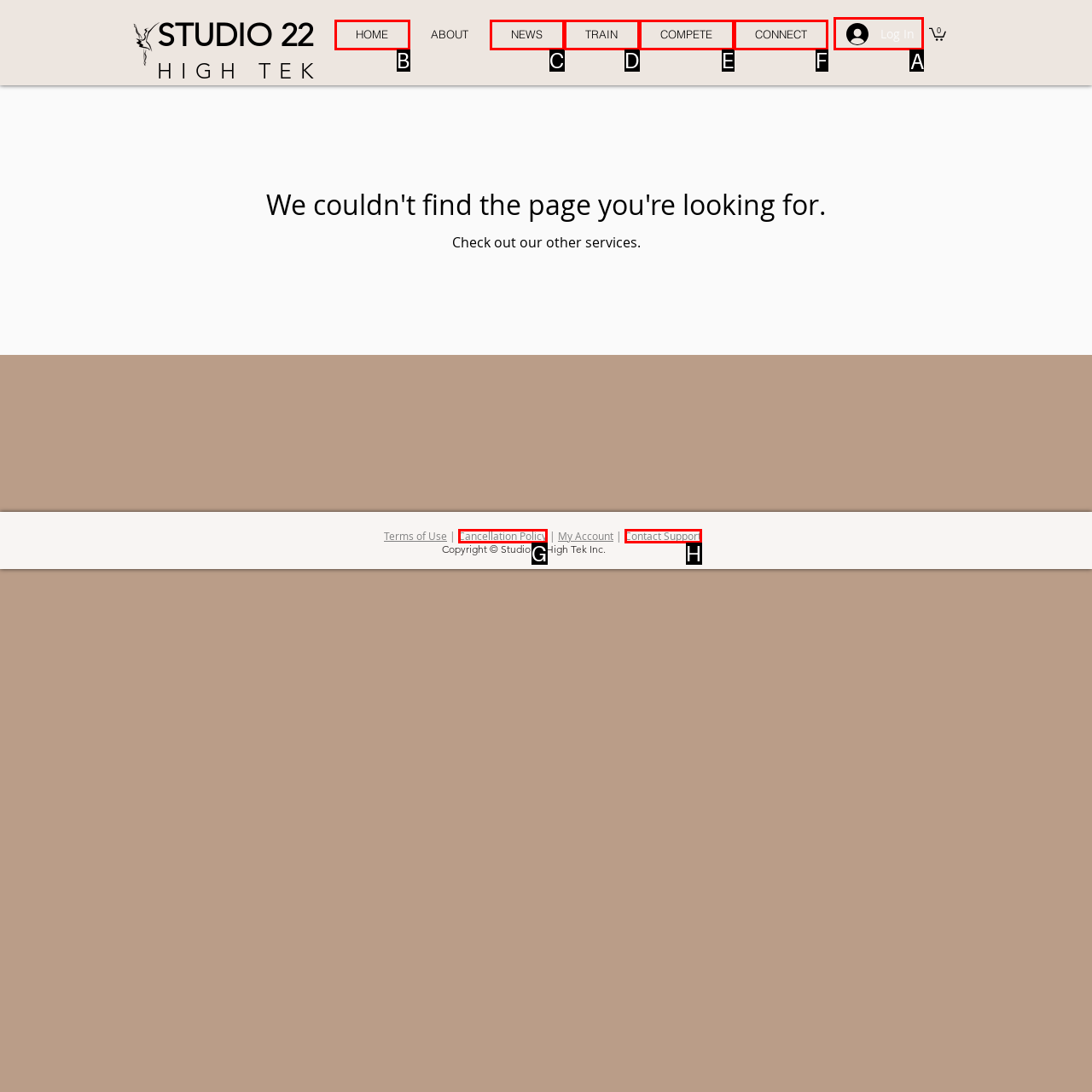Determine the letter of the UI element that will complete the task: Click the Log In button
Reply with the corresponding letter.

A